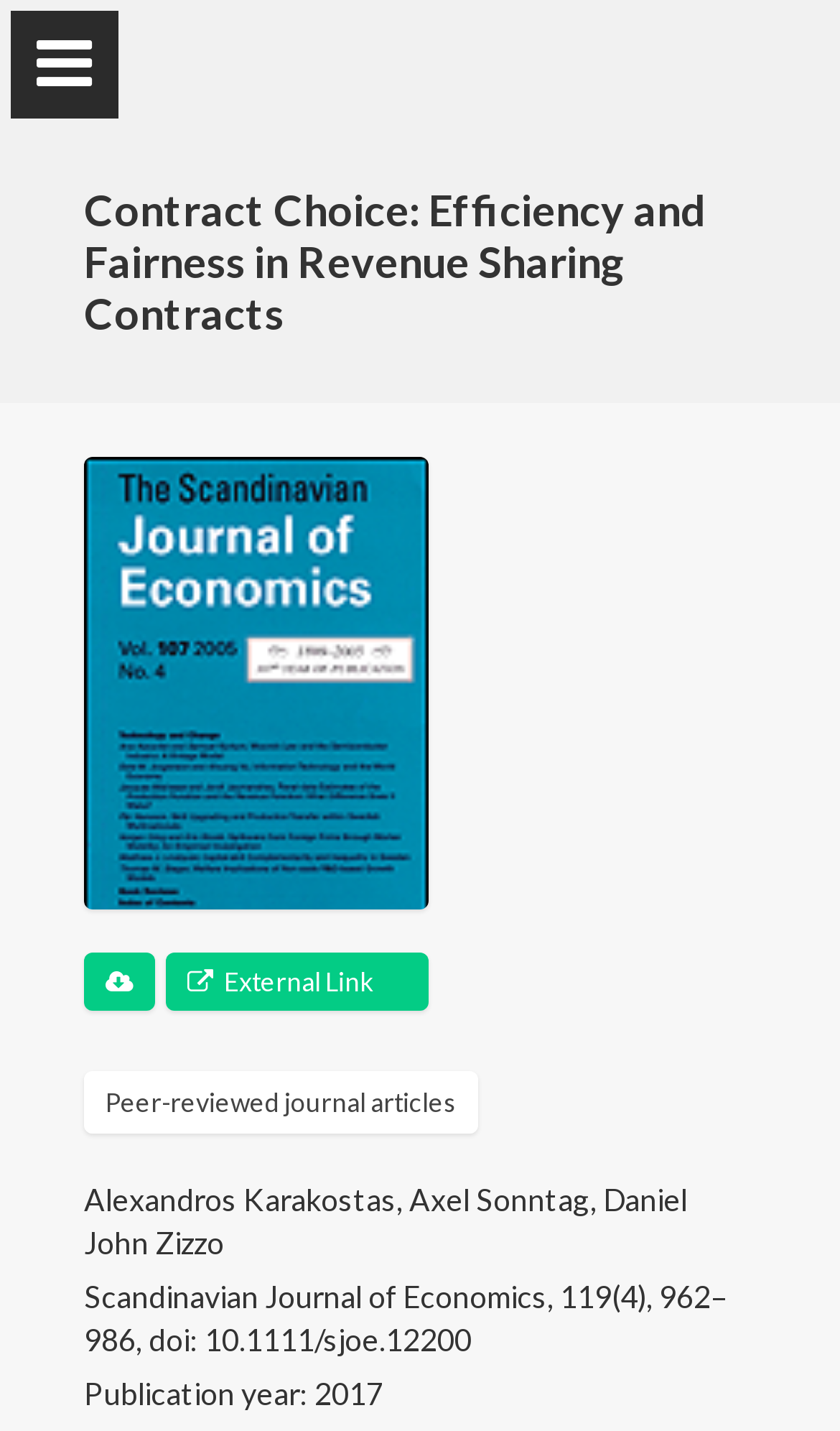Given the following UI element description: "Peer-reviewed journal articles", find the bounding box coordinates in the webpage screenshot.

[0.1, 0.749, 0.569, 0.792]